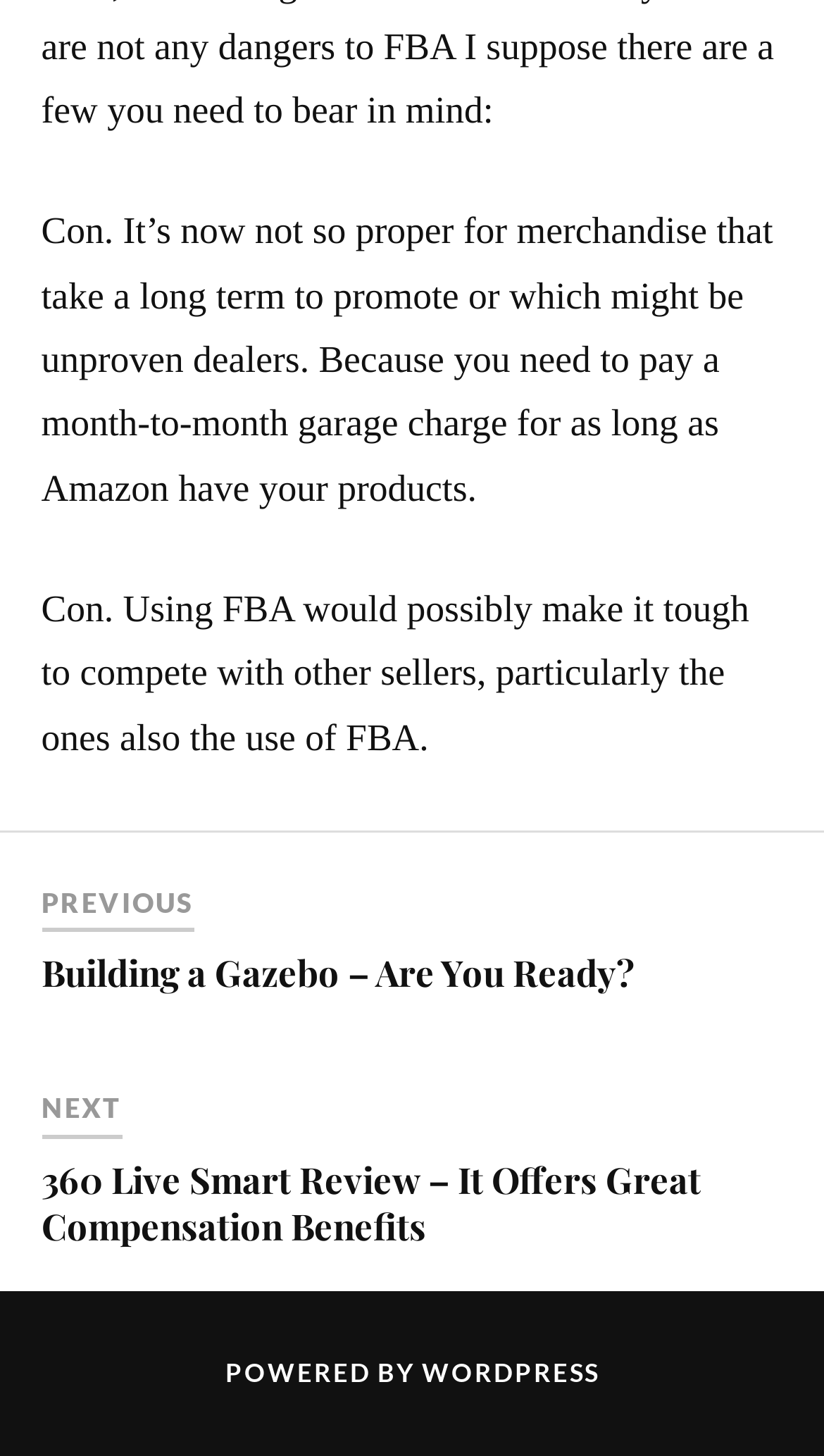What is the next article after 'Building a Gazebo – Are You Ready?'?
Can you provide a detailed and comprehensive answer to the question?

The question is asking about the next article after a specific article on the webpage. The webpage has a navigation system with 'PREVIOUS' and 'NEXT' buttons, and the next article after 'Building a Gazebo – Are You Ready?' is '360 Live Smart Review – It Offers Great Compensation Benefits'.